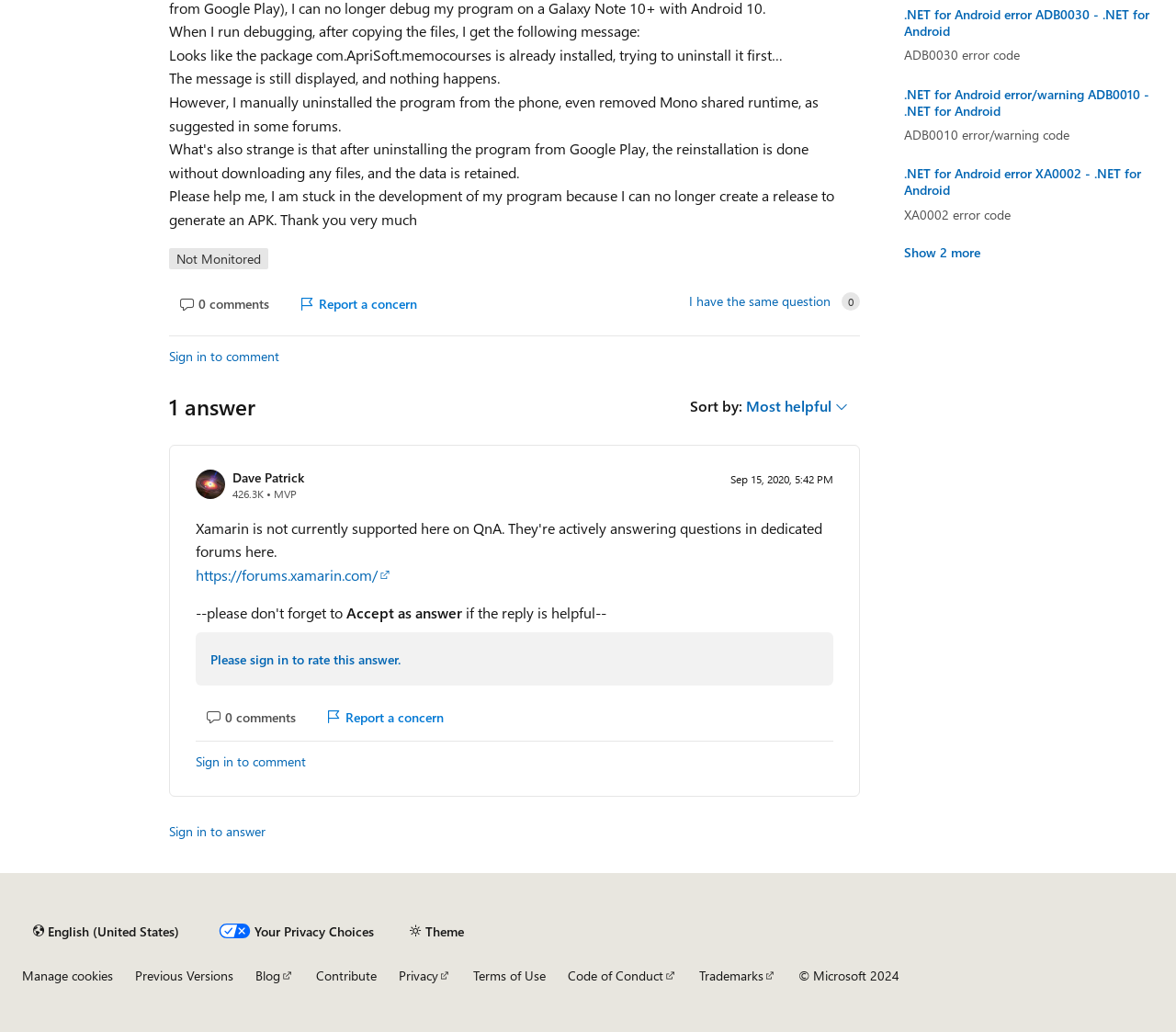Identify the bounding box for the given UI element using the description provided. Coordinates should be in the format (top-left x, top-left y, bottom-right x, bottom-right y) and must be between 0 and 1. Here is the description: Sign in to answer

[0.144, 0.794, 0.226, 0.817]